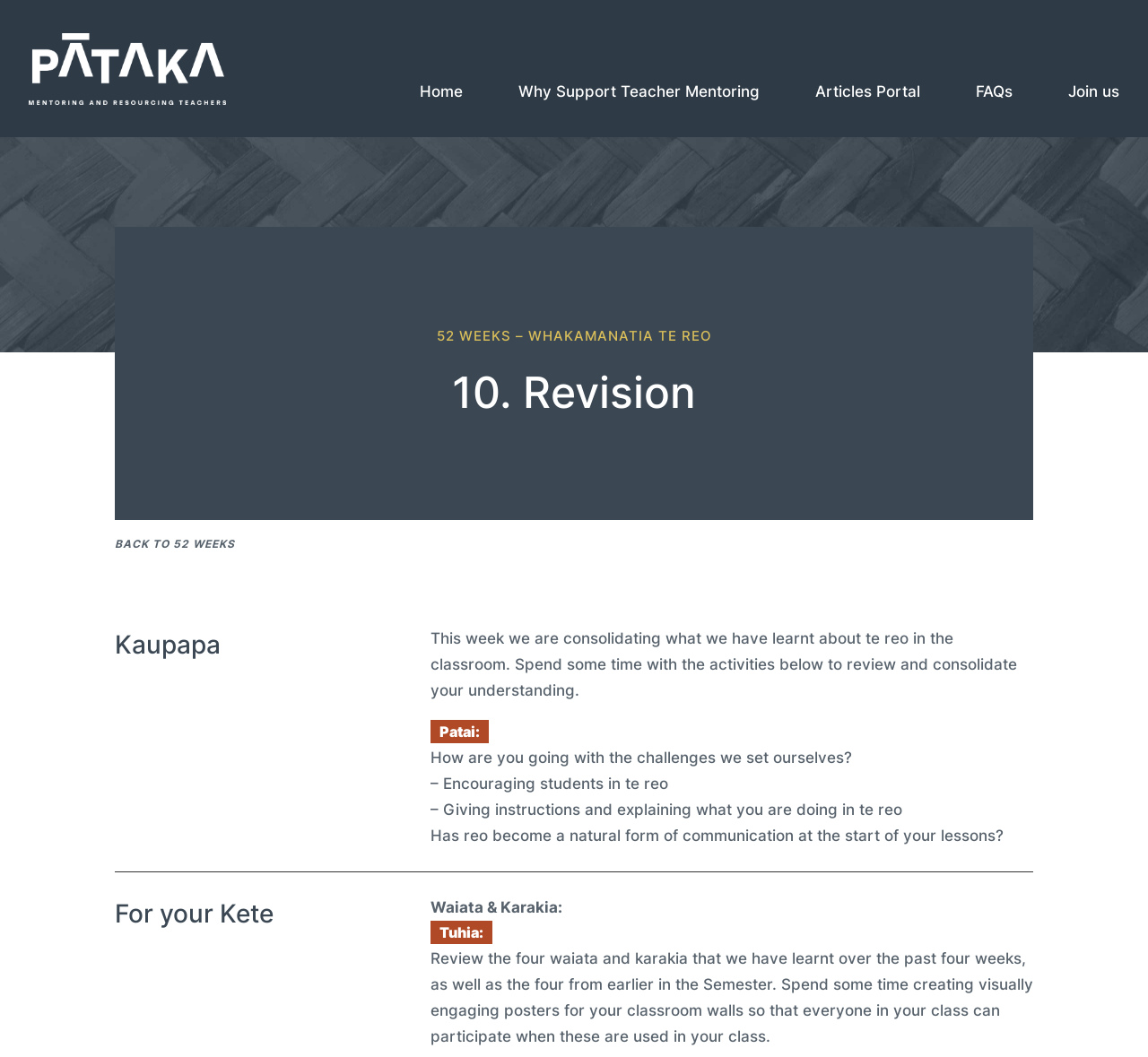What is the purpose of the activities below?
Please elaborate on the answer to the question with detailed information.

I found the answer by reading the static text element 'This week we are consolidating what we have learnt about te reo in the classroom. Spend some time with the activities below to review and consolidate your understanding.' located at [0.375, 0.596, 0.886, 0.662]. This text explains the purpose of the activities below, which is to review and consolidate understanding.